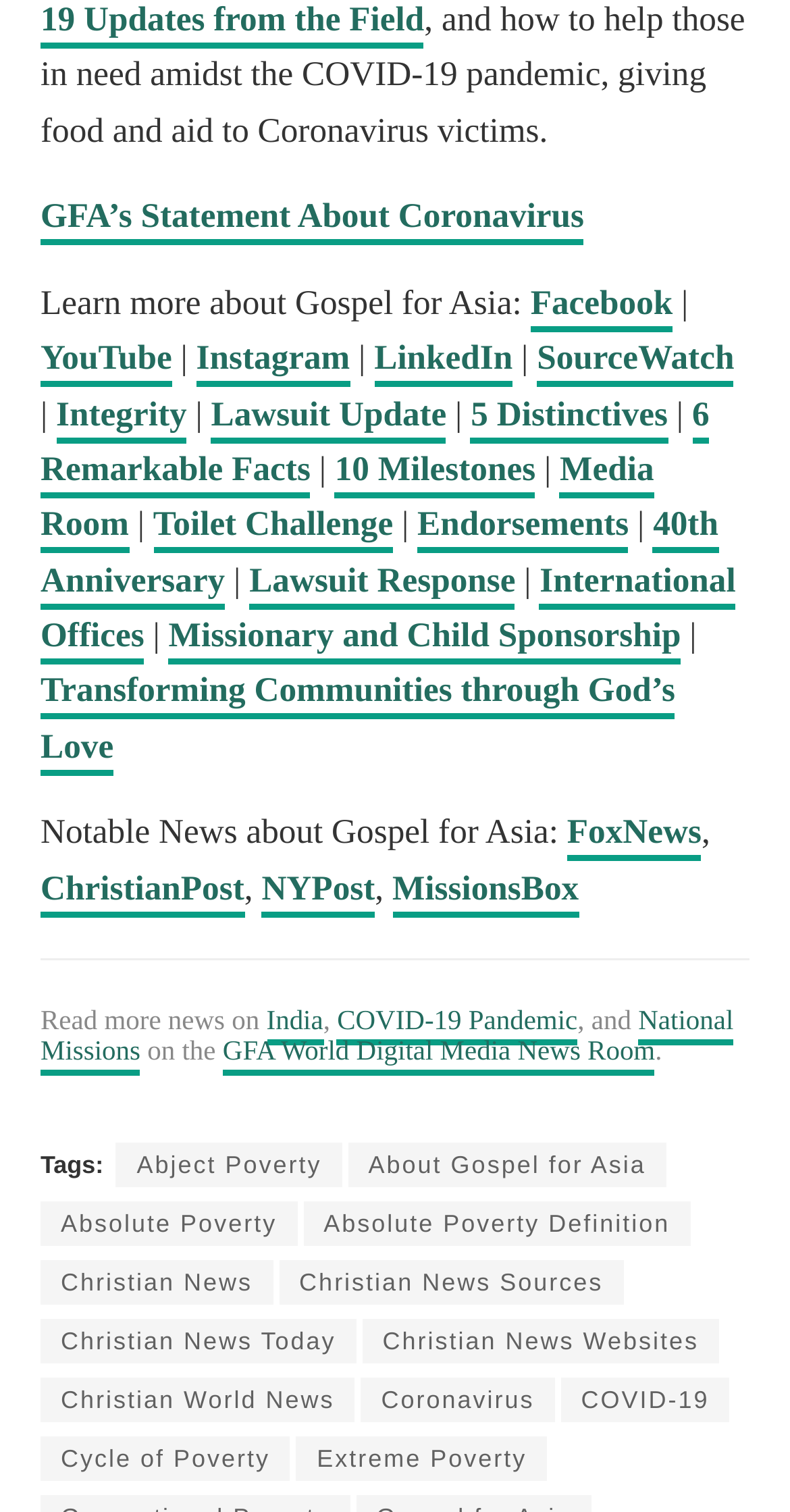Highlight the bounding box coordinates of the element you need to click to perform the following instruction: "Check out the Media Room."

[0.051, 0.297, 0.828, 0.366]